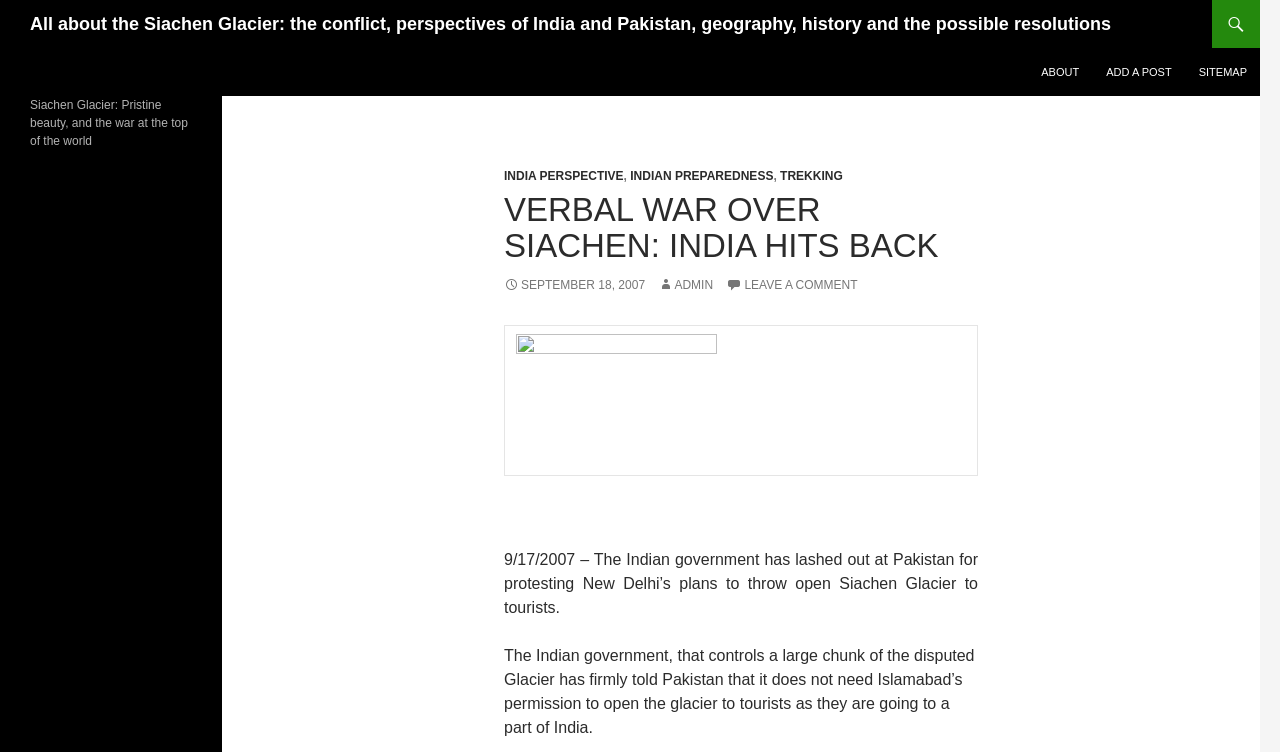Bounding box coordinates are specified in the format (top-left x, top-left y, bottom-right x, bottom-right y). All values are floating point numbers bounded between 0 and 1. Please provide the bounding box coordinate of the region this sentence describes: India Perspective

[0.394, 0.225, 0.487, 0.243]